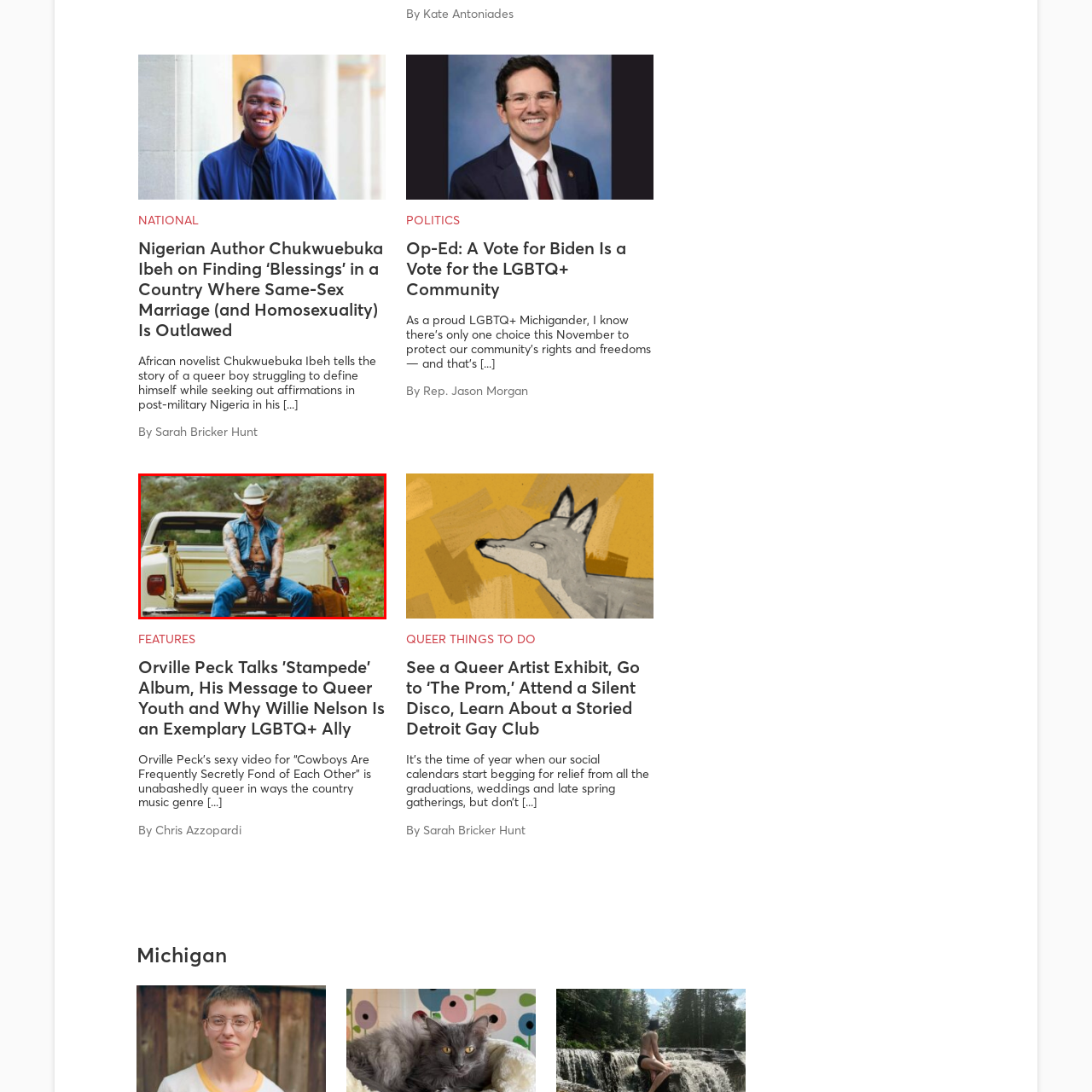Please provide a thorough description of the image inside the red frame.

The image features a rugged individual dressed in a denim vest and blue jeans, exuding a classic western vibe. He is sitting on the tailgate of a vintage pickup truck parked in a serene outdoor setting, surrounded by lush greenery. The individual wears a wide-brimmed cowboy hat and leather gloves, showcasing an array of vibrant tattoos on his arms. This striking scene captures the essence of a modern cowboy, blending traditional elements with a contemporary flair, highlighting themes of masculinity and rural lifestyle.